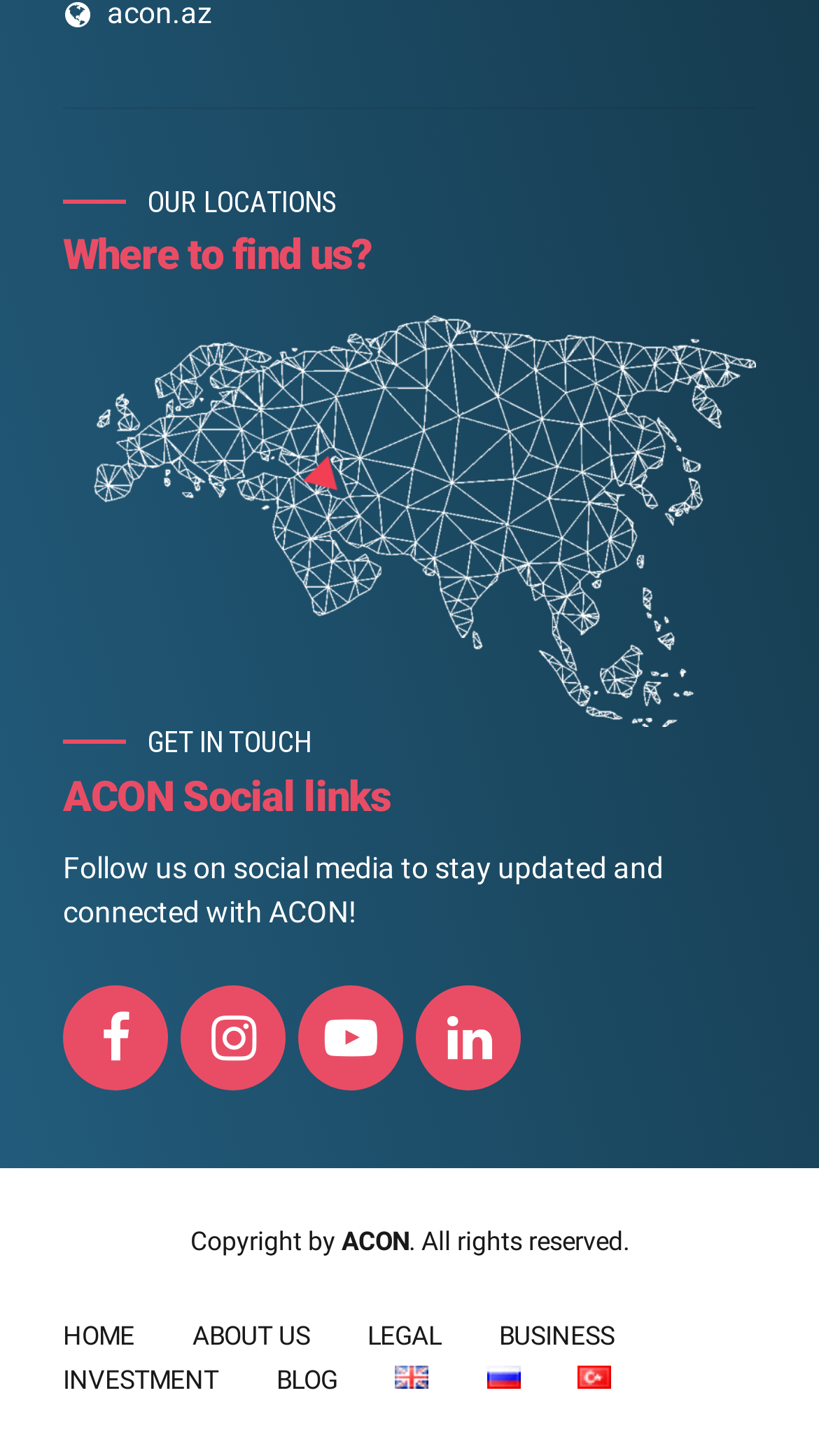How many navigation links are available?
Ensure your answer is thorough and detailed.

I counted the number of navigation links by looking at the links at the bottom of the webpage, which are HOME, ABOUT US, LEGAL, BUSINESS, INVESTMENT, BLOG, and language selection links.